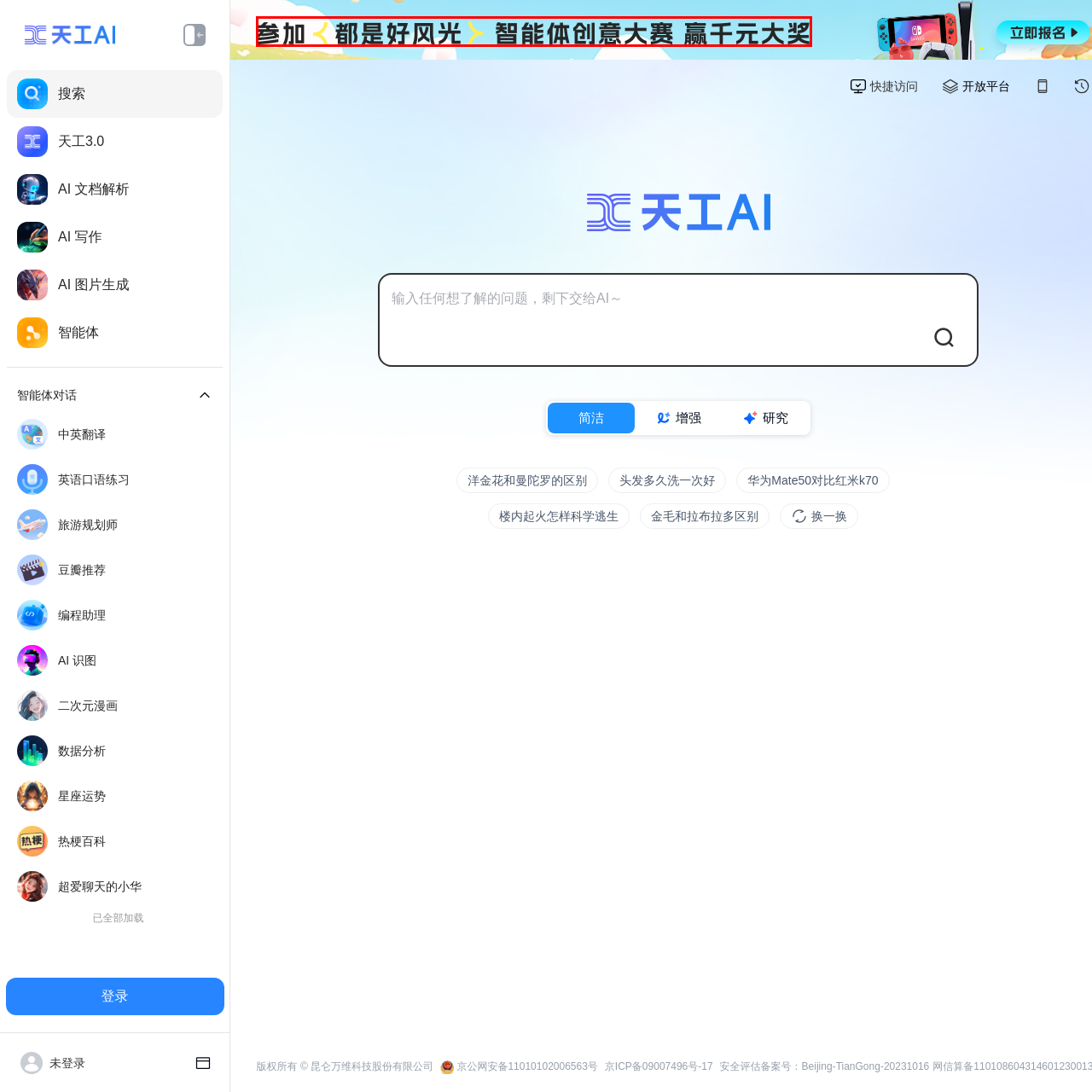Refer to the image area inside the black border, What is the potential prize amount? 
Respond concisely with a single word or phrase.

Thousands of yuan